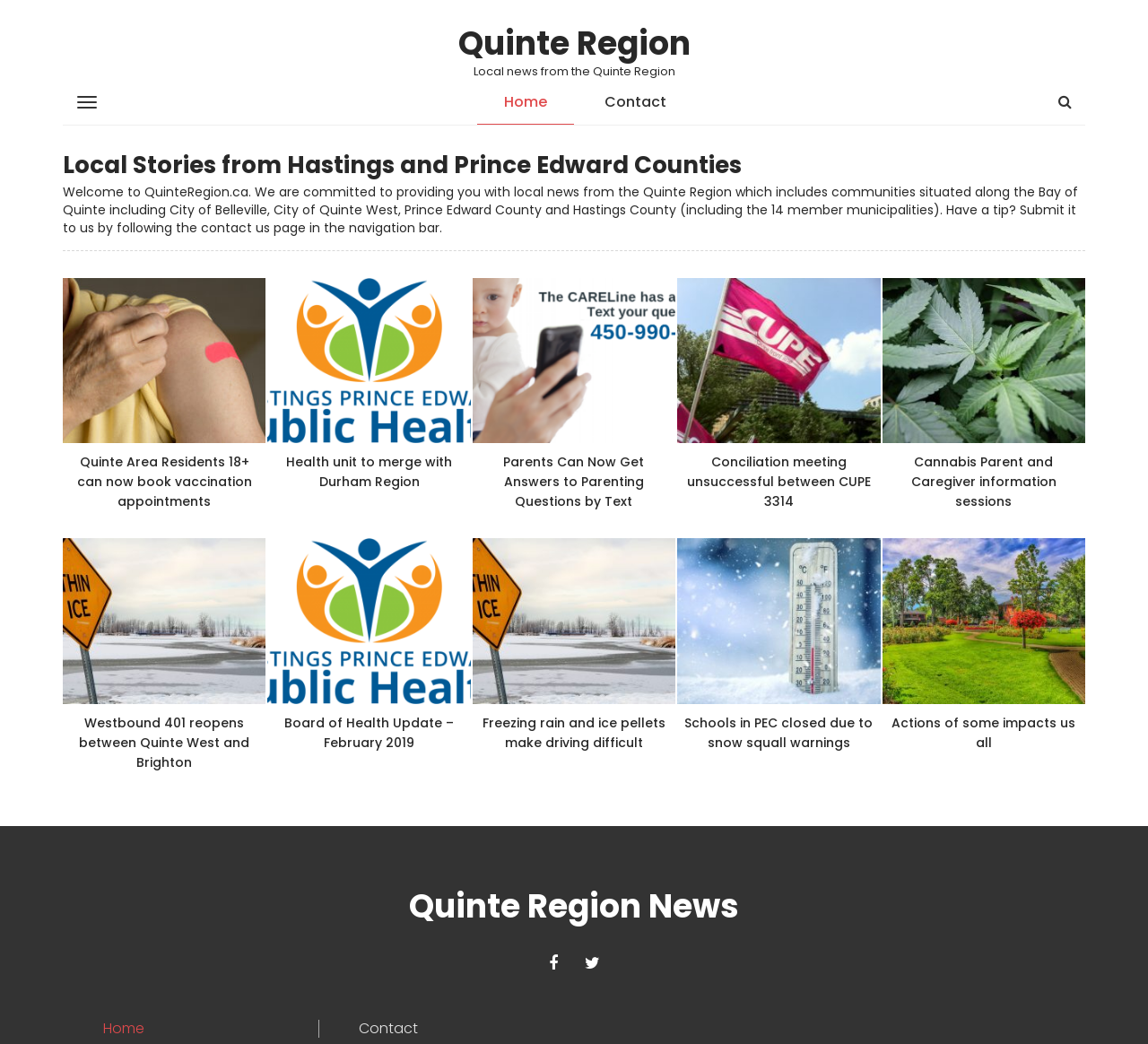Given the element description, predict the bounding box coordinates in the format (top-left x, top-left y, bottom-right x, bottom-right y), using floating point numbers between 0 and 1: Twitter

[0.509, 0.911, 0.522, 0.933]